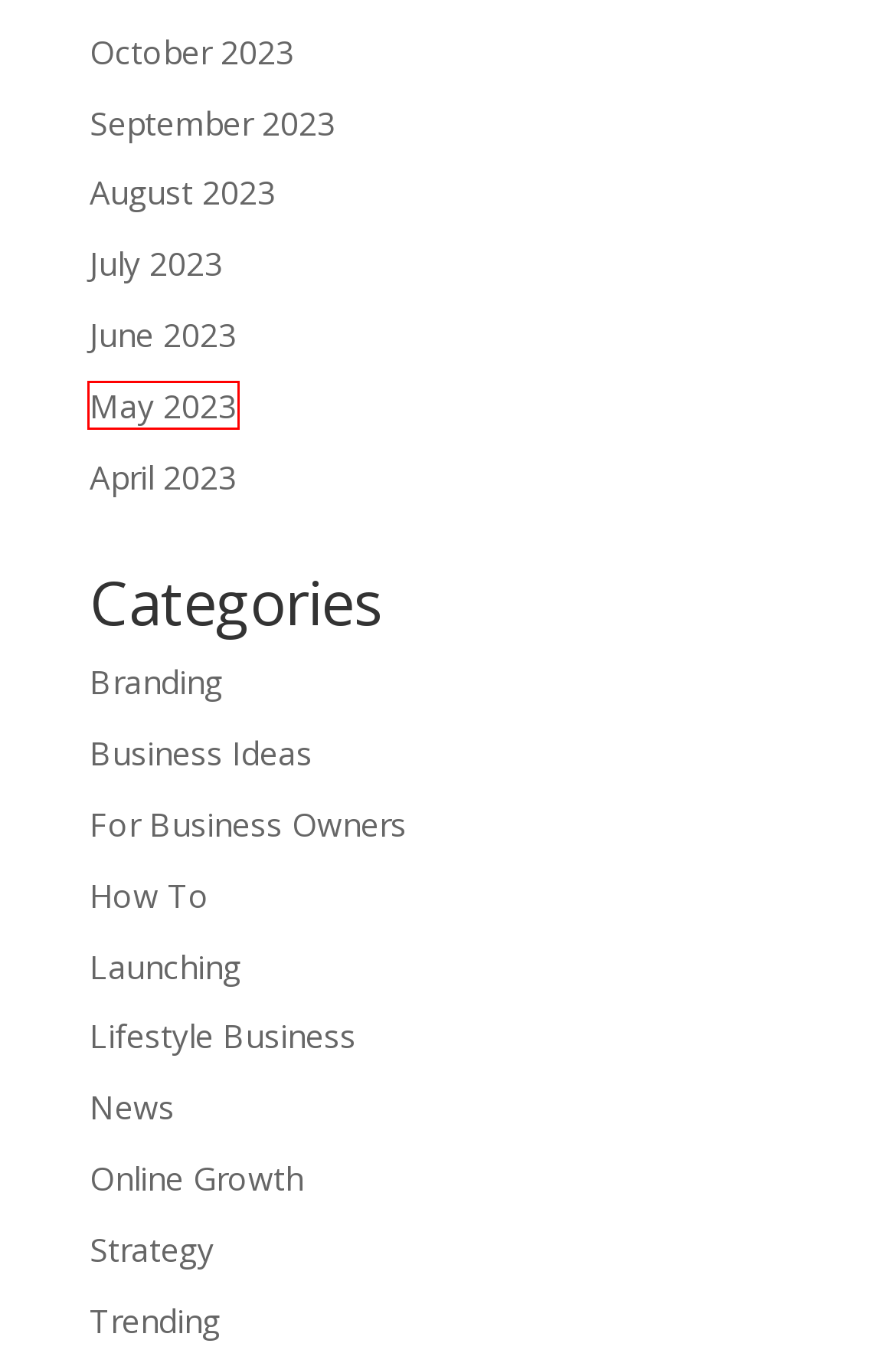With the provided webpage screenshot containing a red bounding box around a UI element, determine which description best matches the new webpage that appears after clicking the selected element. The choices are:
A. May 2023 - Business Name Leasing
B. For Business Owners Archives - Business Name Leasing
C. August 2023 - Business Name Leasing
D. Trending Archives - Business Name Leasing
E. Lifestyle Business Archives - Business Name Leasing
F. Business Ideas Archives - Business Name Leasing
G. Branding Archives - Business Name Leasing
H. Strategy Archives - Business Name Leasing

A